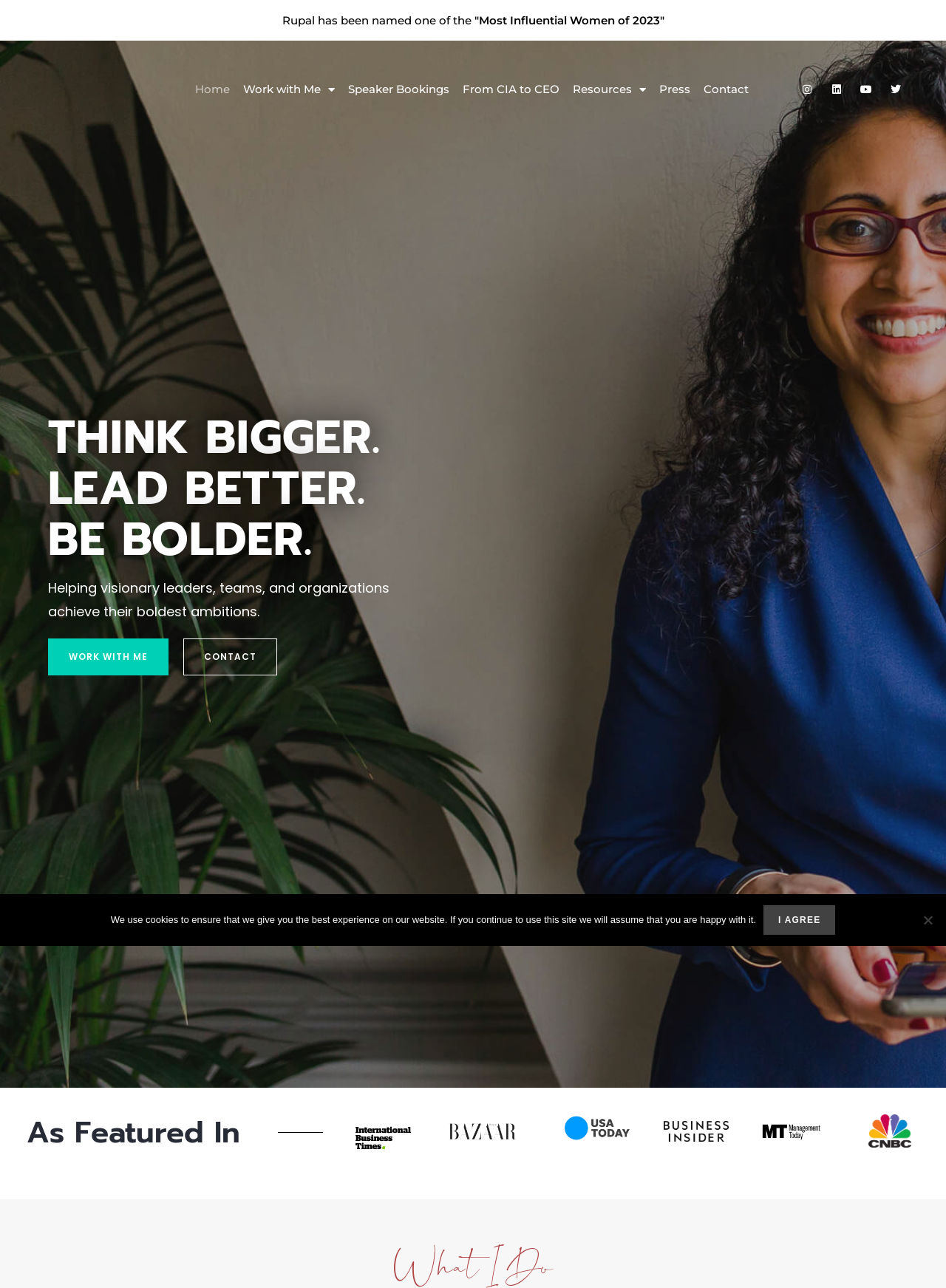Describe the entire webpage, focusing on both content and design.

The webpage is about Rupal Patel, a leadership expert who helps visionary leaders, teams, and organizations achieve their boldest ambitions. At the top of the page, there is a heading that announces Rupal's recognition as one of the "Most Influential Women of 2023". Below this, there is a navigation menu with links to "Home", "Work with Me", "Speaker Bookings", "From CIA to CEO", "Resources", "Press", and "Contact".

On the left side of the page, there is a prominent section with a heading "THINK BIGGER. LEAD BETTER. BE BOLDER." followed by a brief description of Rupal's work. Below this, there are two call-to-action links, "WORK WITH ME" and "CONTACT".

On the right side of the page, there are social media links to Instagram, LinkedIn, YouTube, and Twitter. Further down, there is a section titled "As Featured In" with links to various publications, including a logo of Bazaar.

At the bottom of the page, there is a cookie notice dialog with a message explaining the use of cookies on the website and an option to agree or decline.